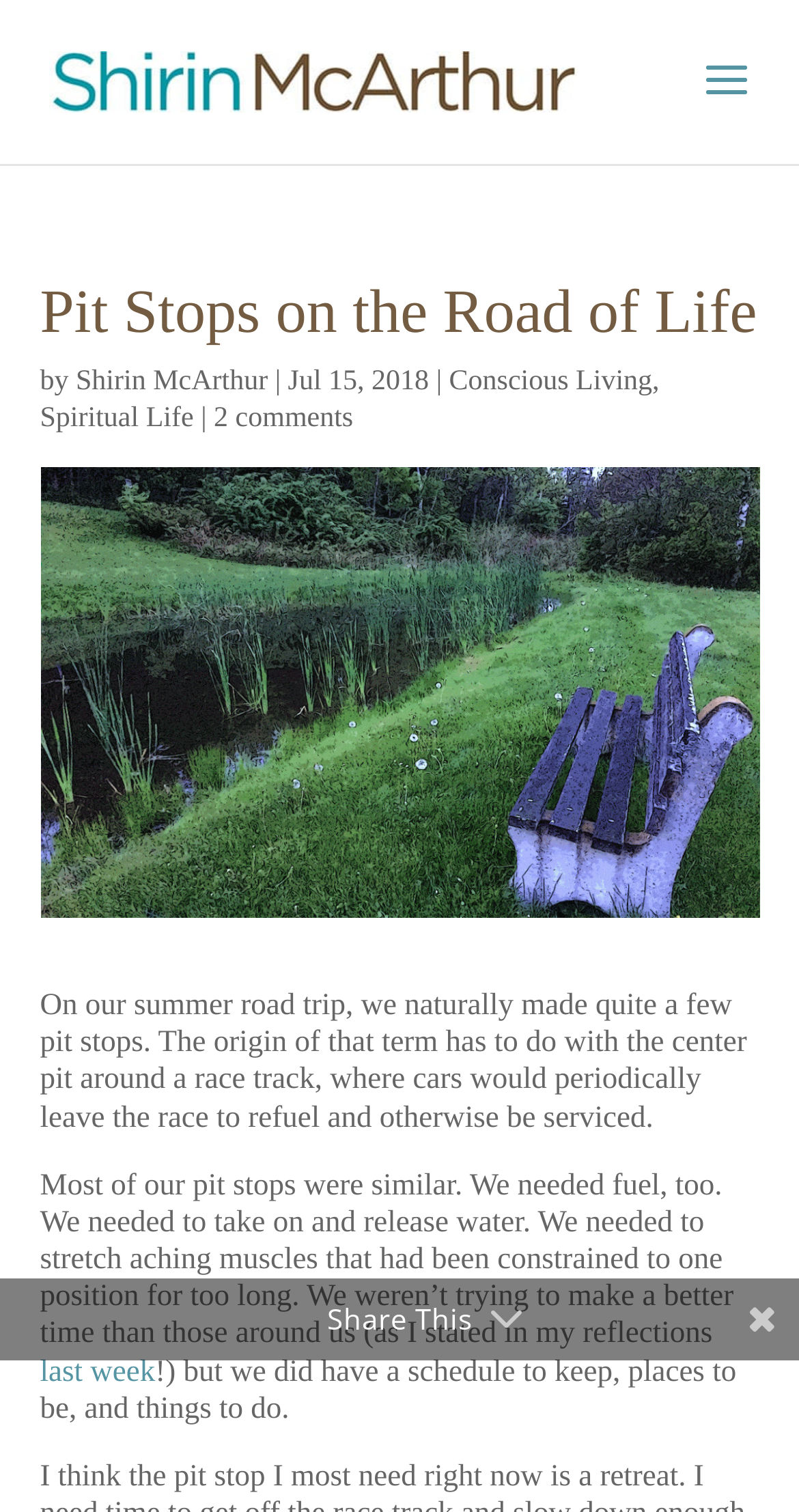Find the bounding box coordinates for the HTML element described as: "Shirin McArthur". The coordinates should consist of four float values between 0 and 1, i.e., [left, top, right, bottom].

[0.095, 0.243, 0.335, 0.263]